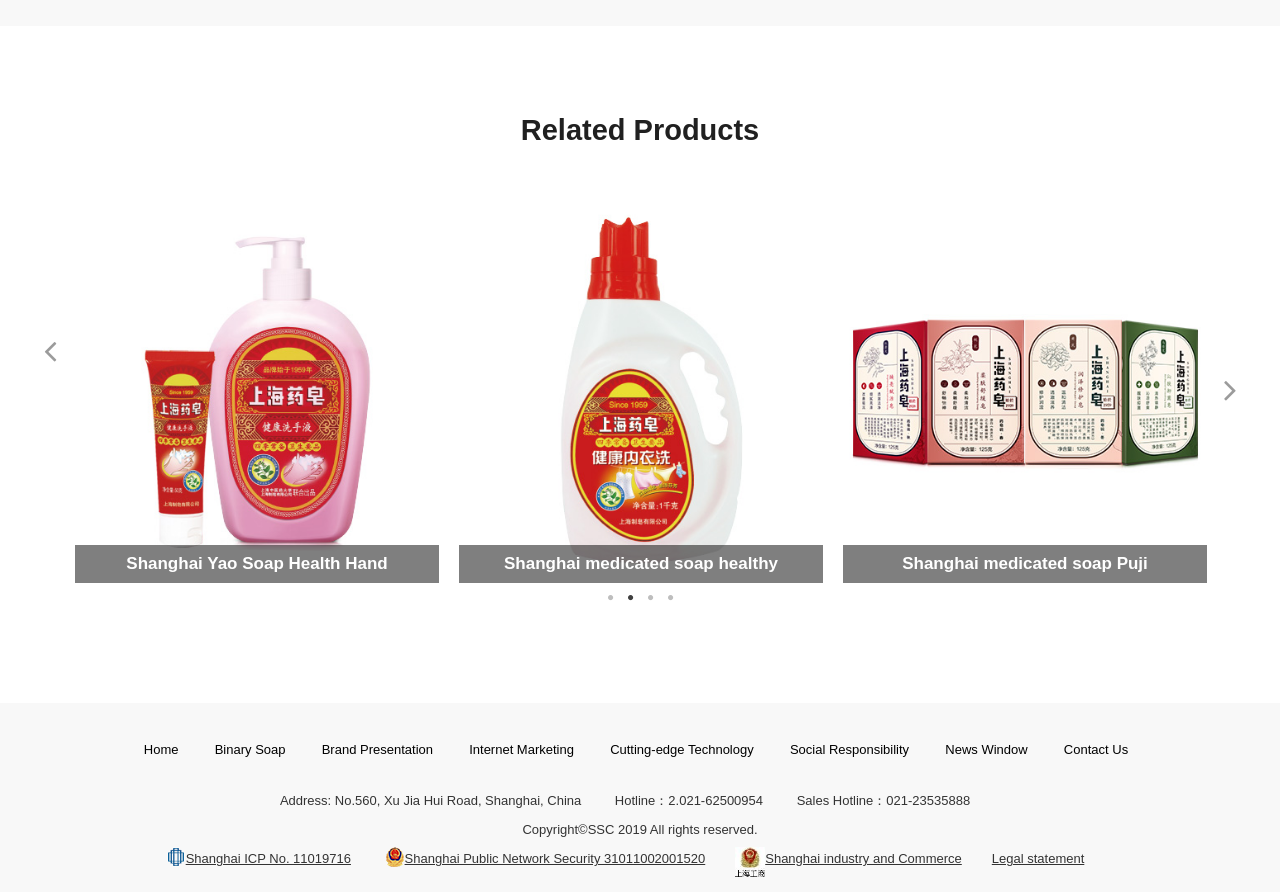How many images are there in the figure elements? Based on the image, give a response in one word or a short phrase.

3